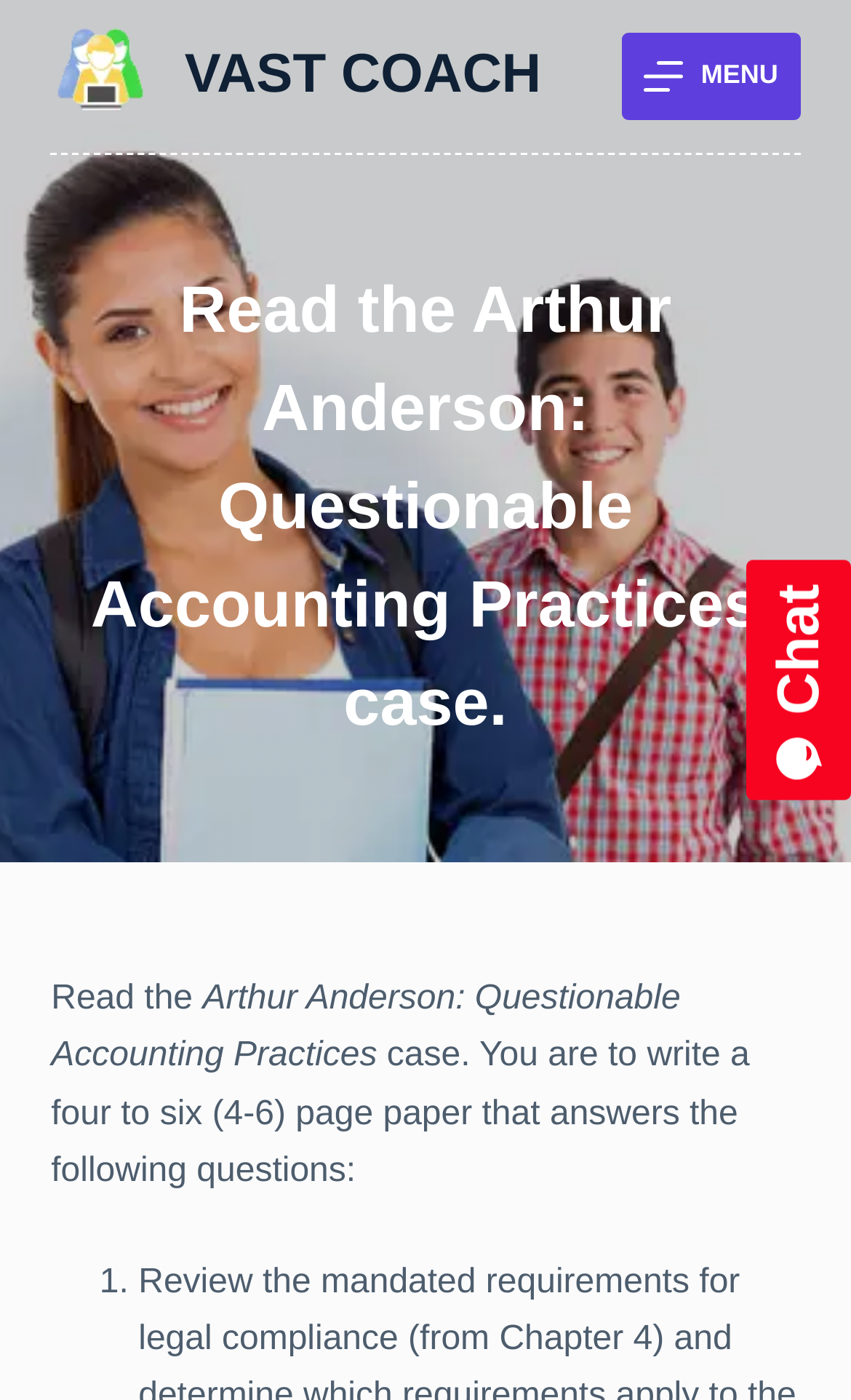How many questions need to be answered in the paper? Based on the image, give a response in one word or a short phrase.

Not specified